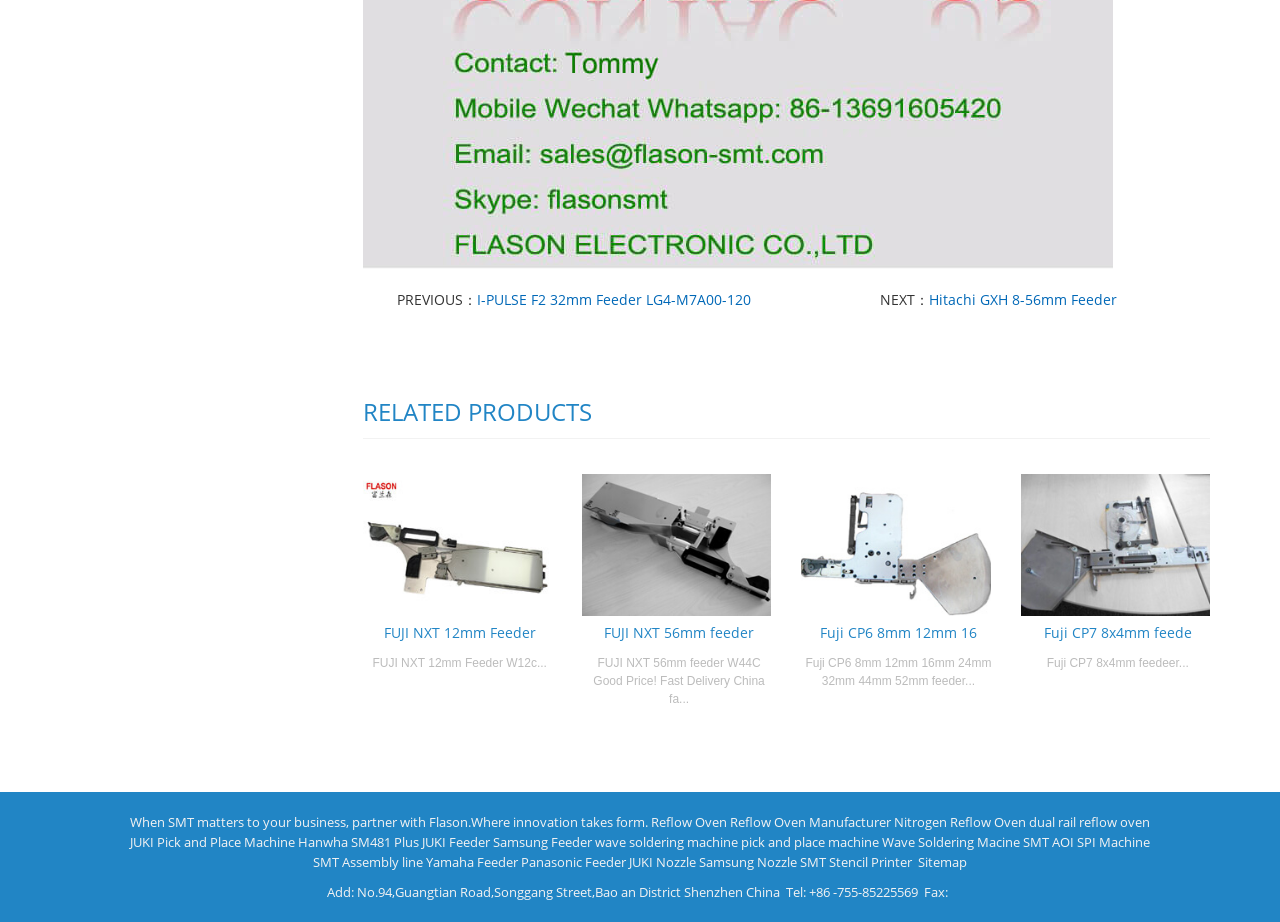Could you find the bounding box coordinates of the clickable area to complete this instruction: "Visit the 'Sitemap' page"?

[0.717, 0.925, 0.755, 0.944]